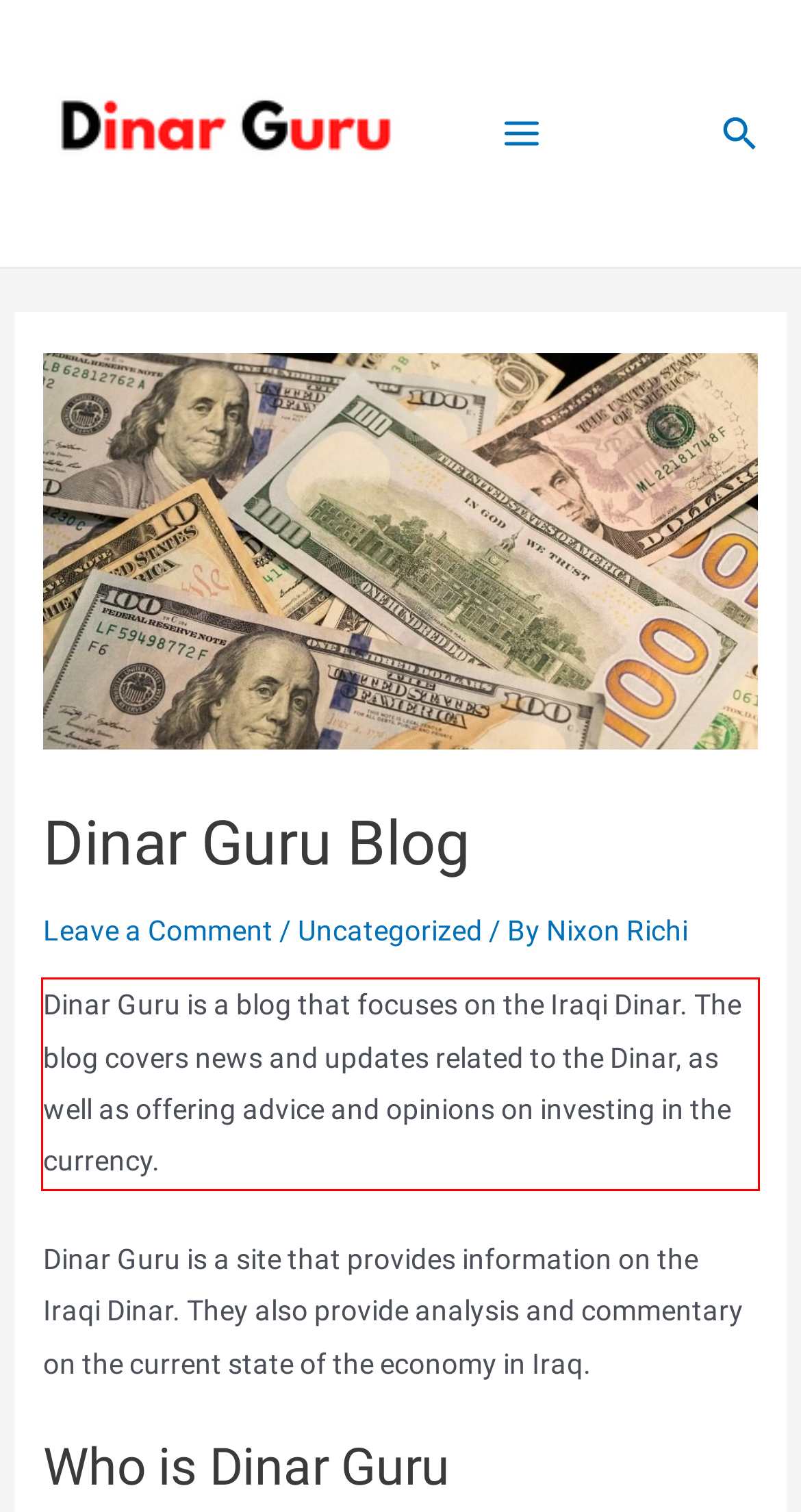You are presented with a screenshot containing a red rectangle. Extract the text found inside this red bounding box.

Dinar Guru is a blog that focuses on the Iraqi Dinar. The blog covers news and updates related to the Dinar, as well as offering advice and opinions on investing in the currency.